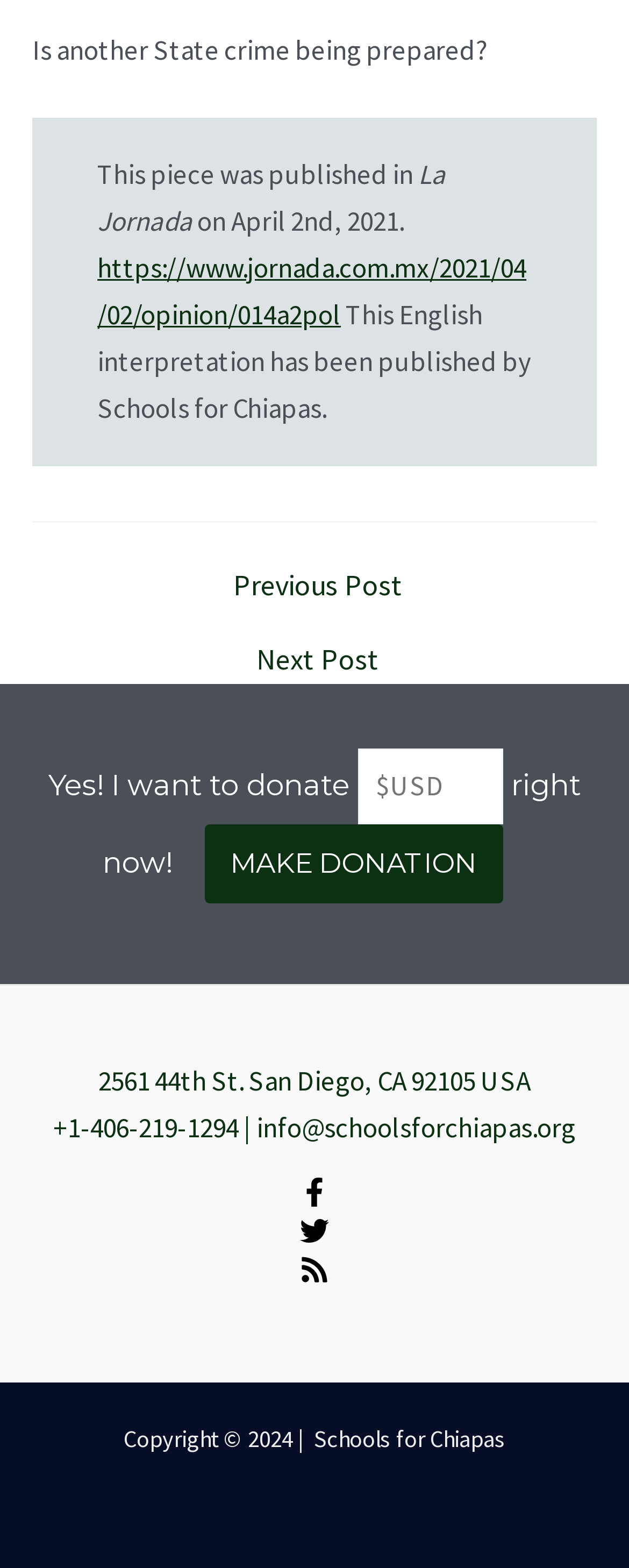Specify the bounding box coordinates for the region that must be clicked to perform the given instruction: "Click the 'MAKE DONATION' button".

[0.324, 0.526, 0.799, 0.576]